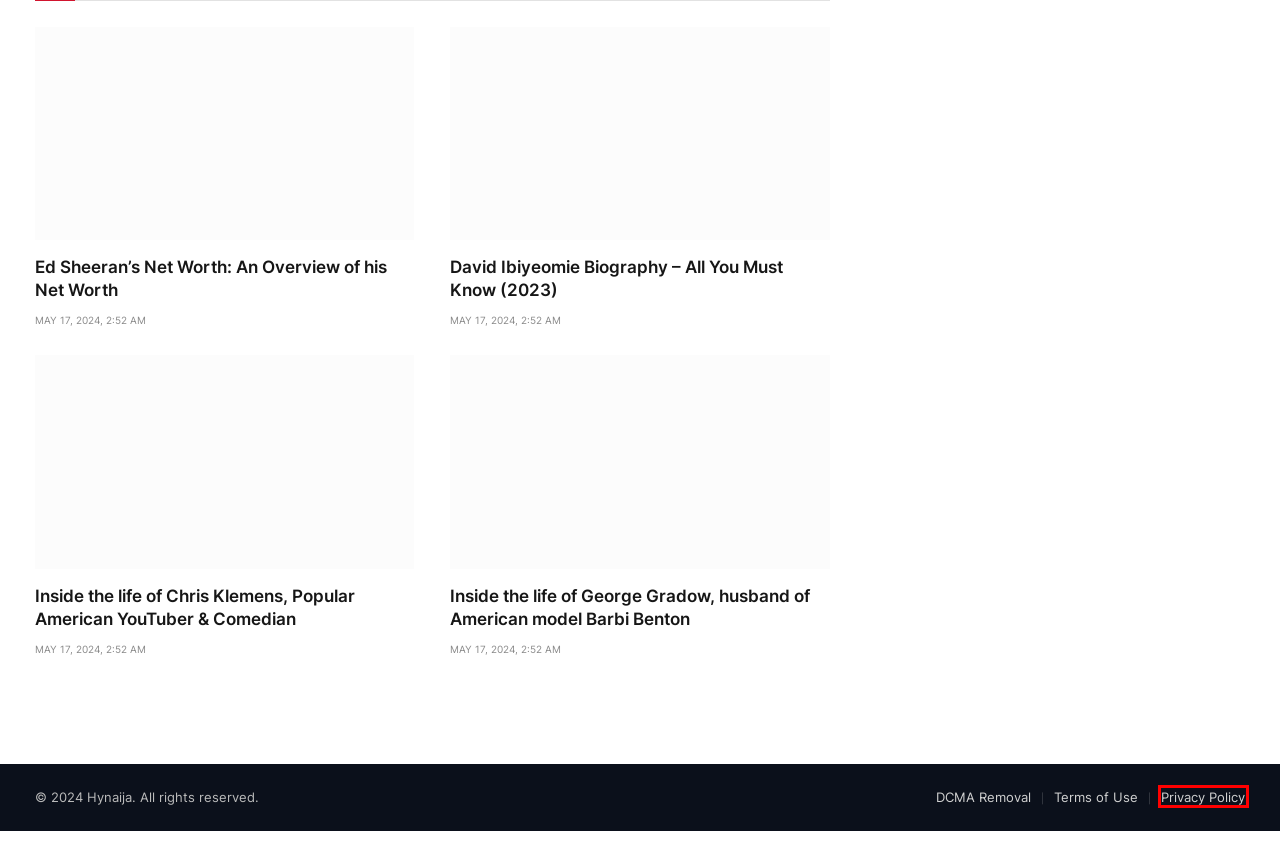Examine the screenshot of the webpage, noting the red bounding box around a UI element. Pick the webpage description that best matches the new page after the element in the red bounding box is clicked. Here are the candidates:
A. Inside the life of George Gradow, husband of American model Barbi Benton - HyNaija
B. Privacy Policy - HyNaija
C. Ed Sheeran's Net Worth 2023: An Overview of his Net Worth - HyNaija
D. Terms of Use - HyNaija
E. Business - HyNaija
F. David Ibiyeomie Biography - All You Must Know (2023) - HyNaija
G. Inside the life of Chris Klemens, Popular American YouTuber & Comedian - HyNaija
H. 13 Ways to Make Money With N10,000 Capital in Nigeria - HyNaija

B